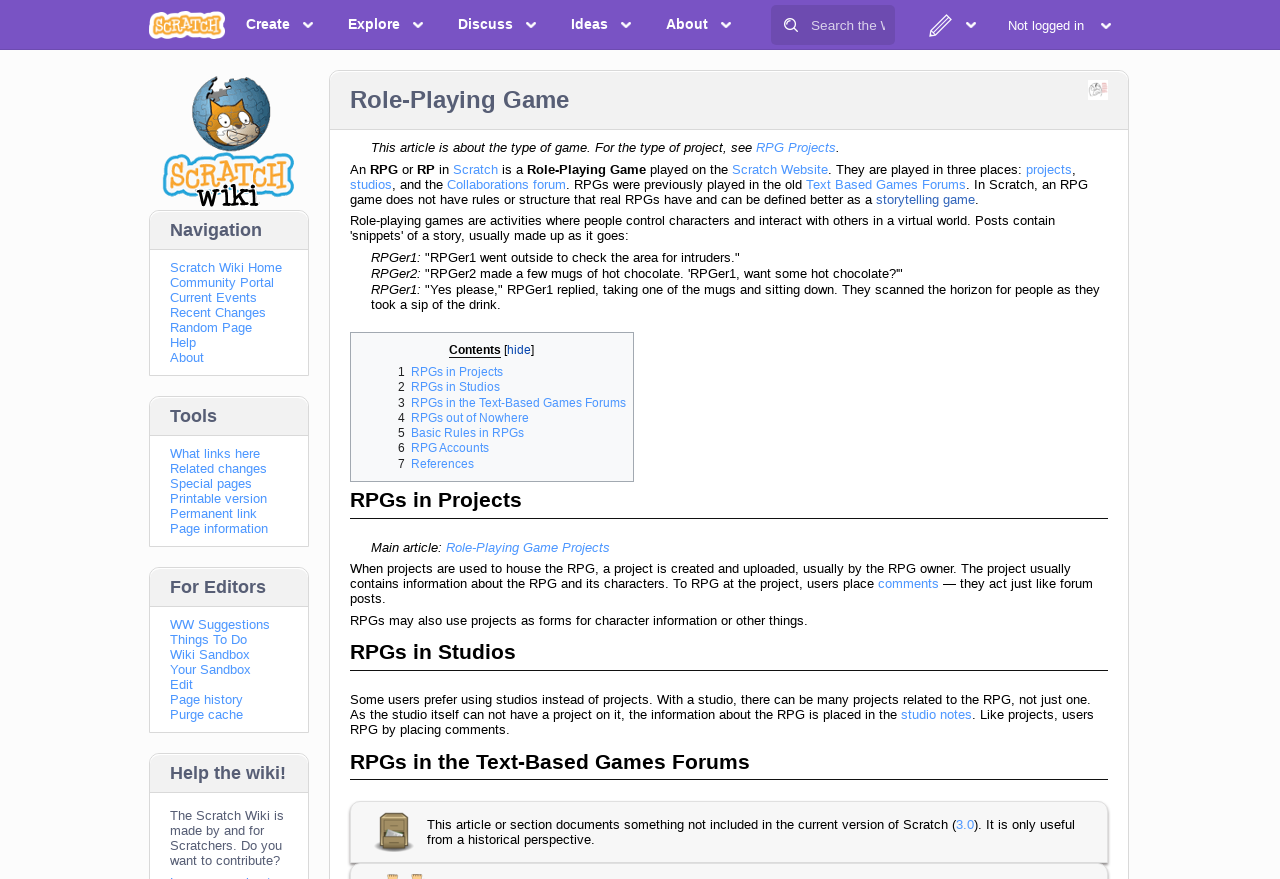Provide a one-word or short-phrase response to the question:
What type of game is described in this article?

Role-Playing Game